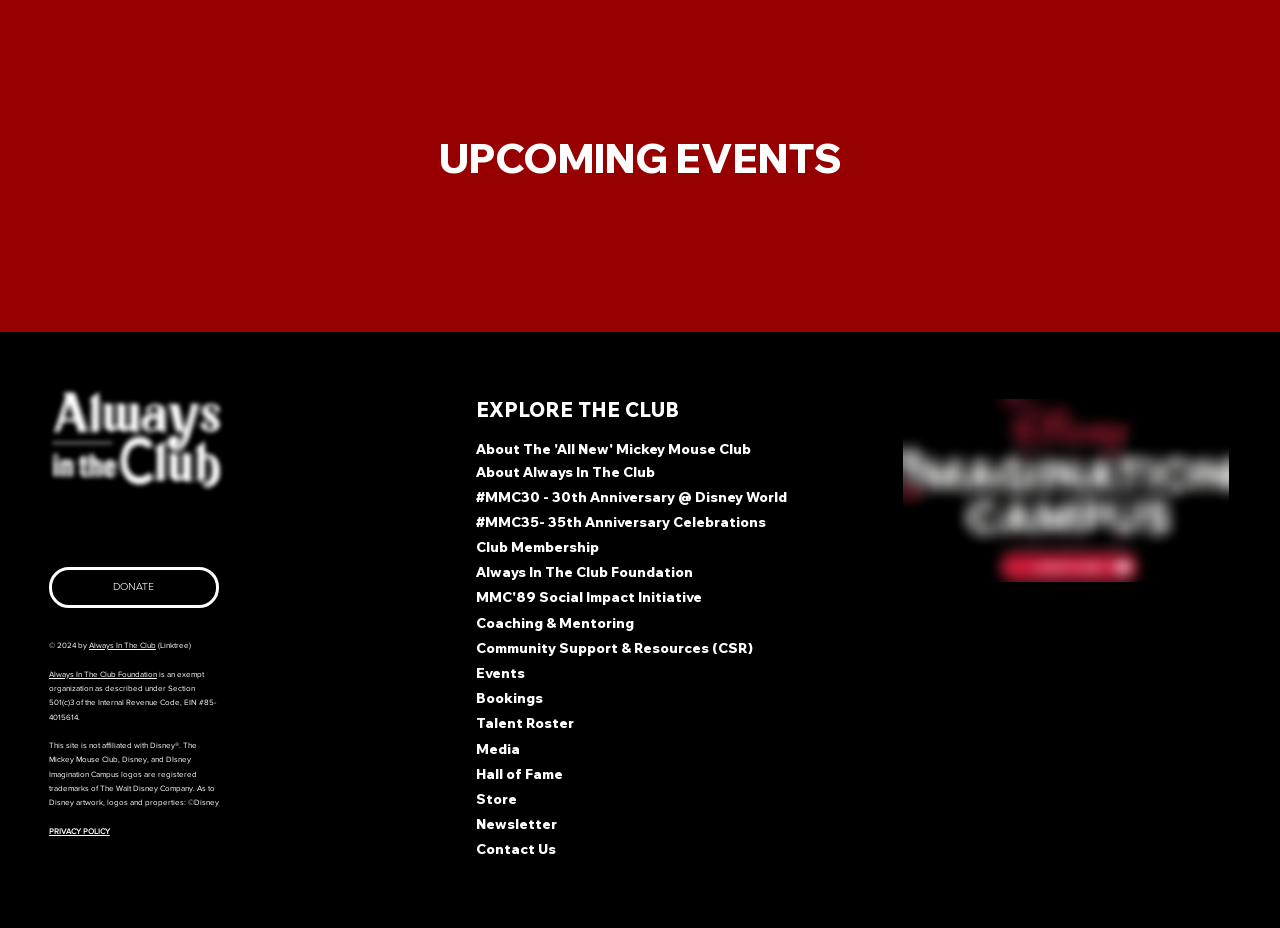What is the purpose of the 'DONATE' link?
Based on the image, answer the question in a detailed manner.

The purpose of the 'DONATE' link is to allow users to donate to the organization, which is likely 'Always In The Club Foundation' based on the context of the webpage. The 'DONATE' link is located at the bottom of the webpage with a bounding box coordinate of [0.038, 0.611, 0.171, 0.655].